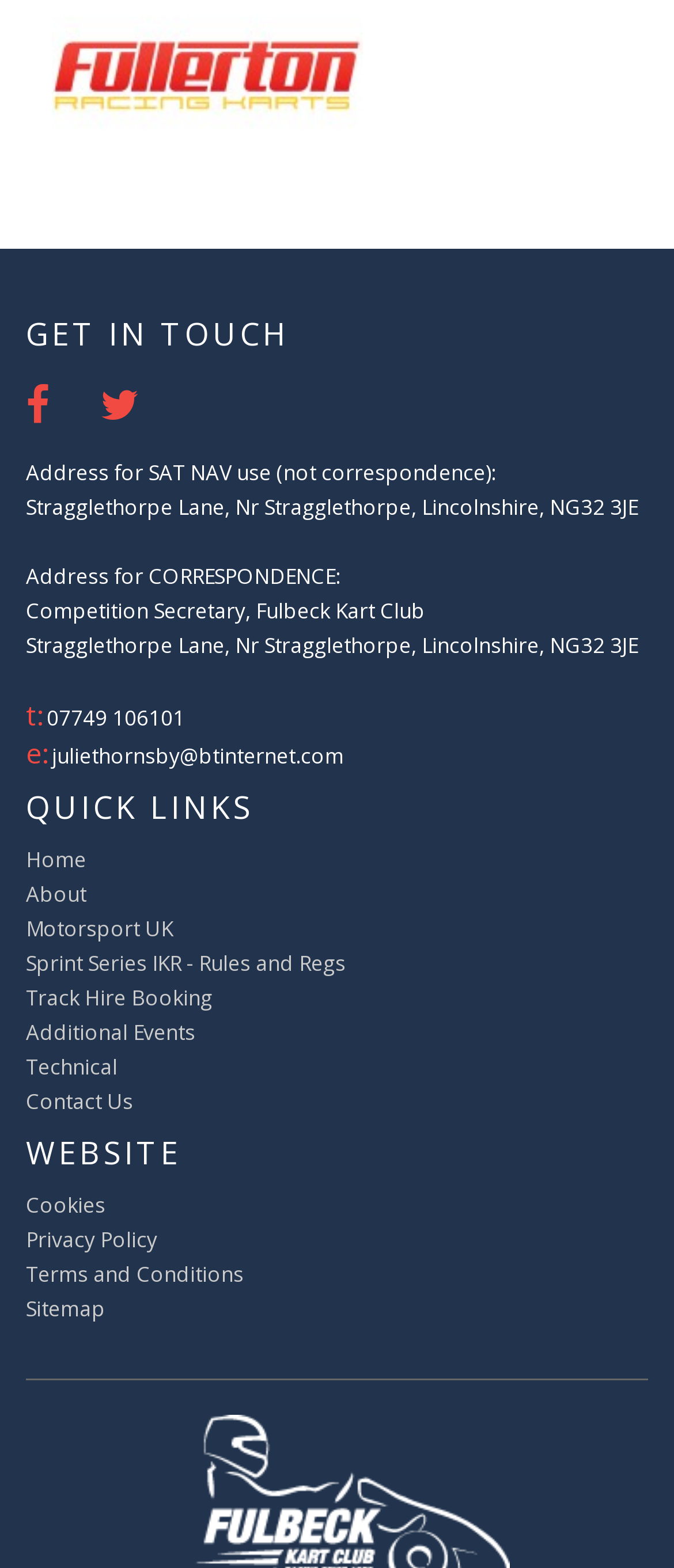Answer the question with a single word or phrase: 
What is the address for SAT NAV use?

Stragglethorpe Lane, Nr Stragglethorpe, Lincolnshire, NG32 3JE